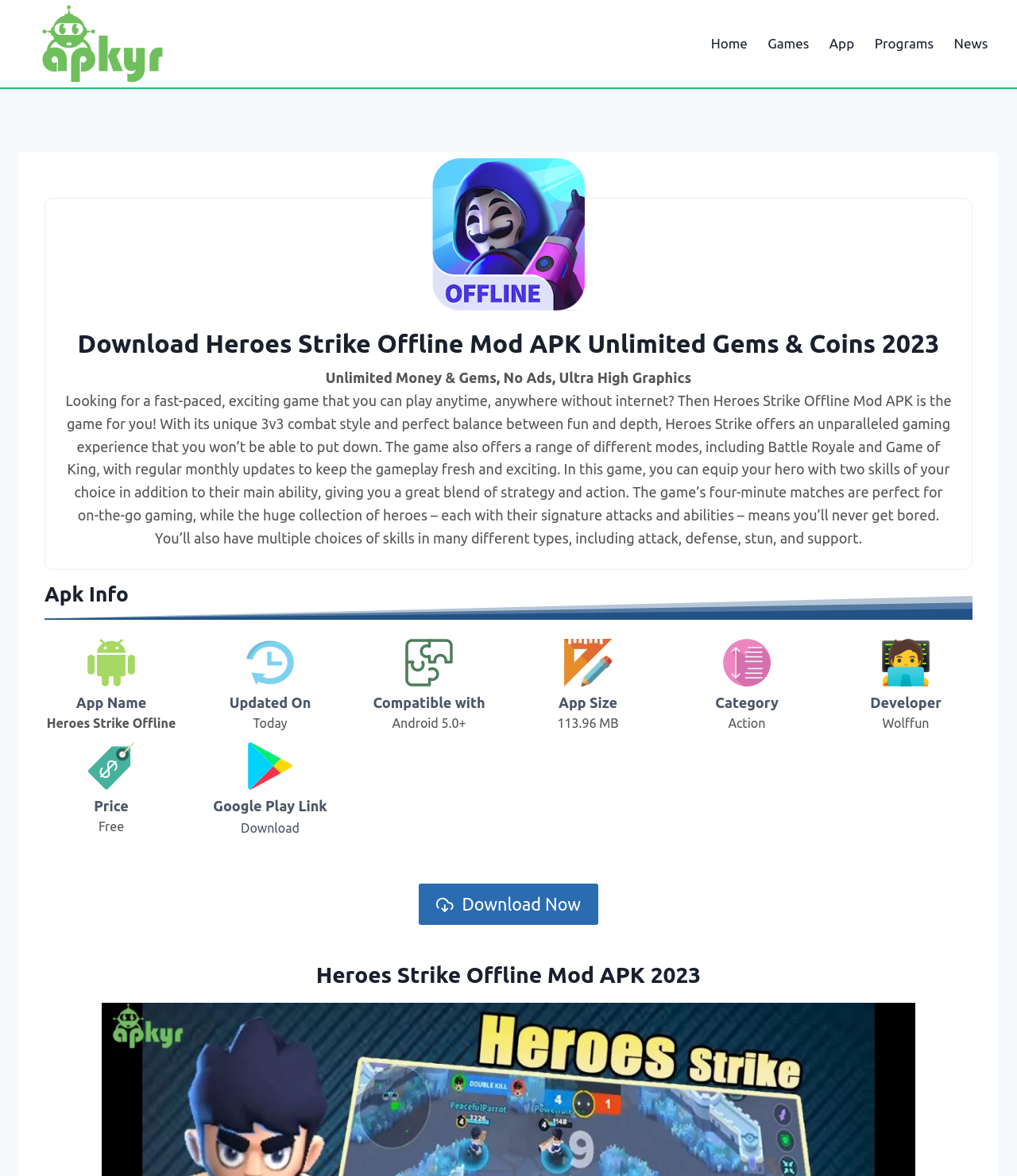Identify the bounding box coordinates necessary to click and complete the given instruction: "Follow Us on Twitter!".

None